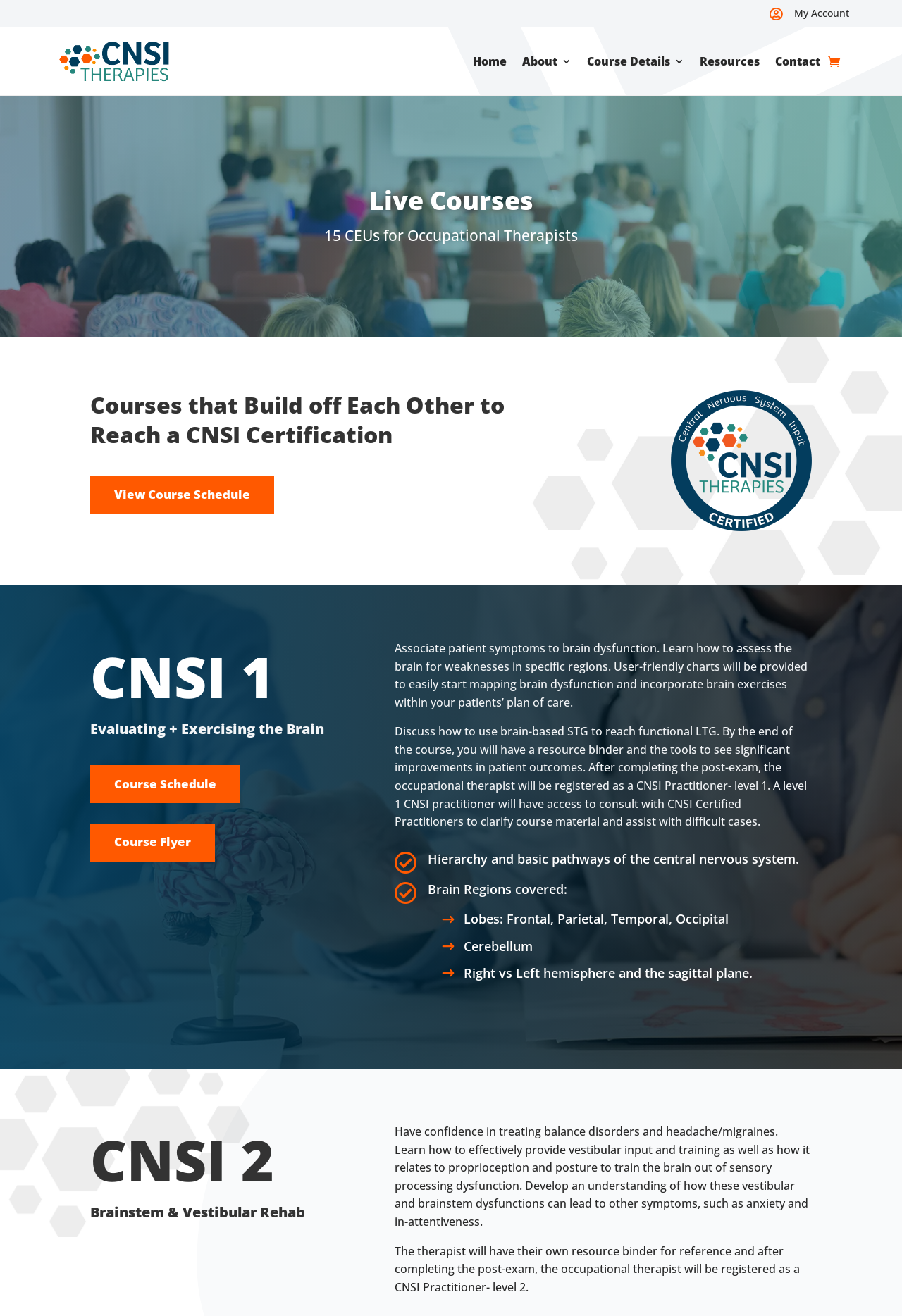Detail the features and information presented on the webpage.

This webpage appears to be a course details page for occupational therapists, specifically for a CNSI Therapies course. At the top, there is a logo of CNSI Therapies on the left and a menu with five items: Home, About, Course Details, Resources, and Contact. On the right side, there is a "My Account" link and a search icon.

Below the menu, there is a heading "Live Courses" followed by a course title "15 CEUs for Occupational Therapists". Underneath, there are two sections: "Courses that Build off Each Other to Reach a CNSI Certification" and a course schedule button.

The main content of the page is divided into three sections, each with a heading: "CNSI 1", "CNSI 2", and "Brainstem & Vestibular Rehab". Each section has a brief description of the course, including the topics covered and the skills that occupational therapists will gain from the course. There are also buttons to view the course schedule and flyer.

Throughout the page, there are several icons, including a CNSI Certified badge and a brain icon. The layout is organized, with clear headings and concise text, making it easy to navigate and understand the course details.